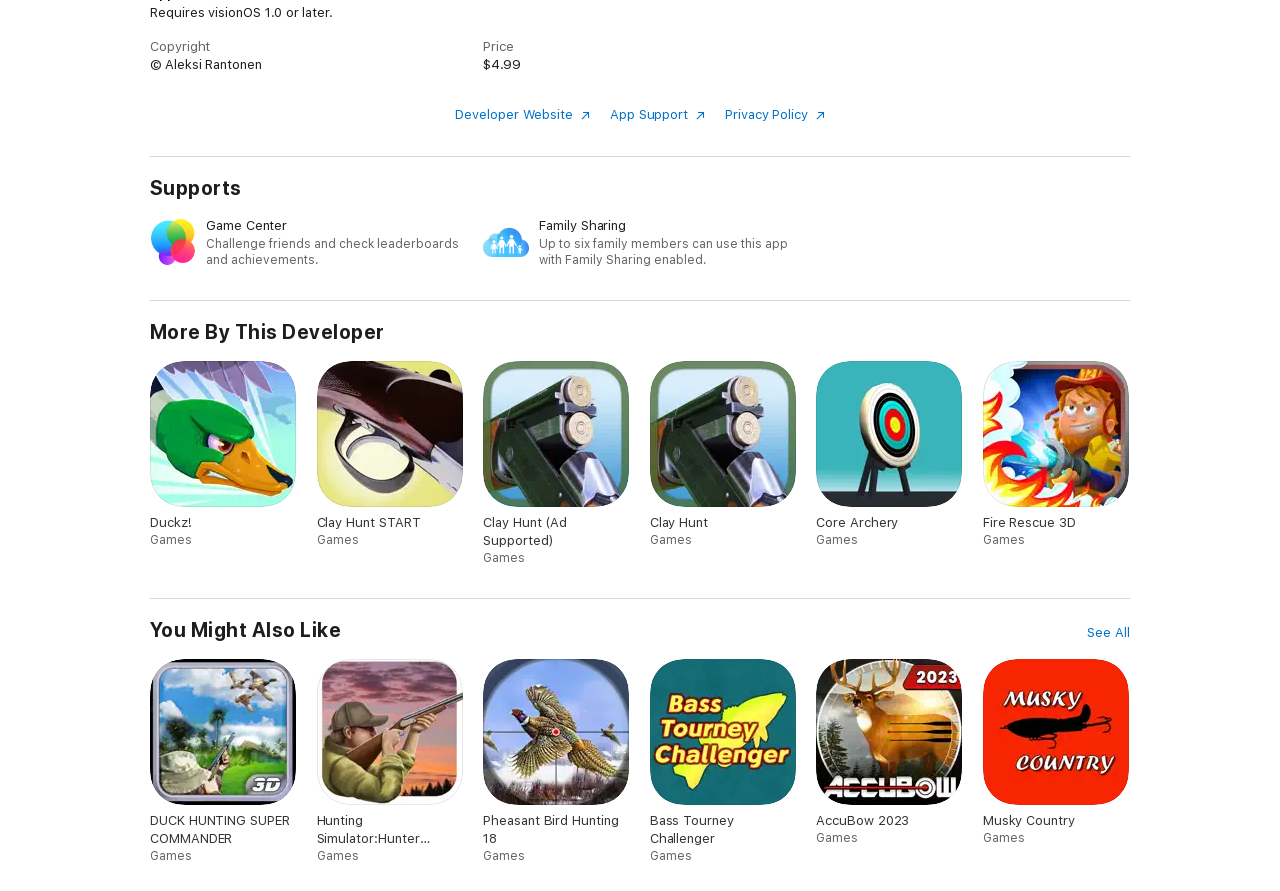Please specify the bounding box coordinates of the clickable region to carry out the following instruction: "Get App Support". The coordinates should be four float numbers between 0 and 1, in the format [left, top, right, bottom].

[0.476, 0.12, 0.551, 0.136]